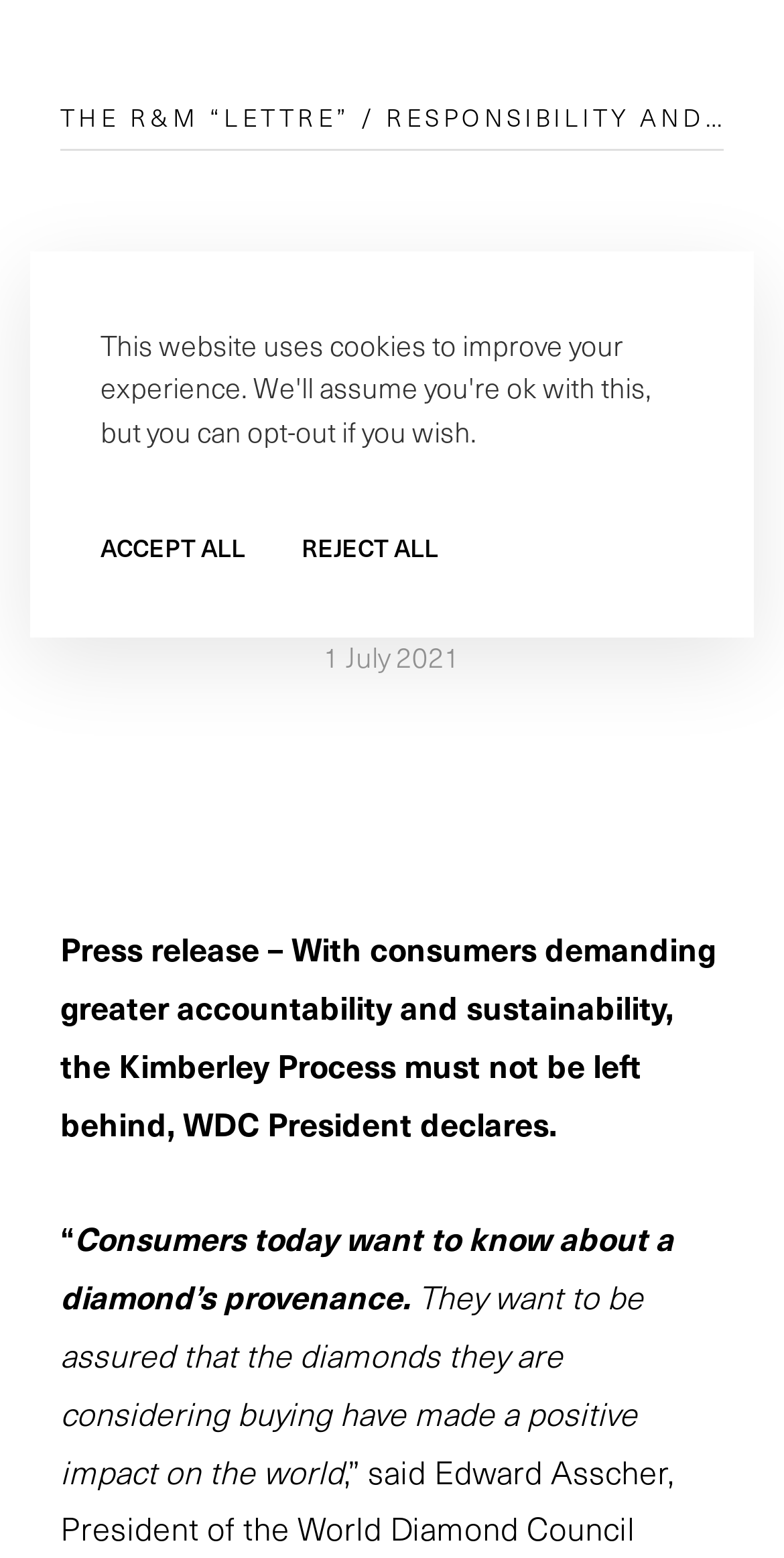Given the element description "Impact Report 2023", identify the bounding box of the corresponding UI element.

[0.115, 0.532, 0.885, 0.6]